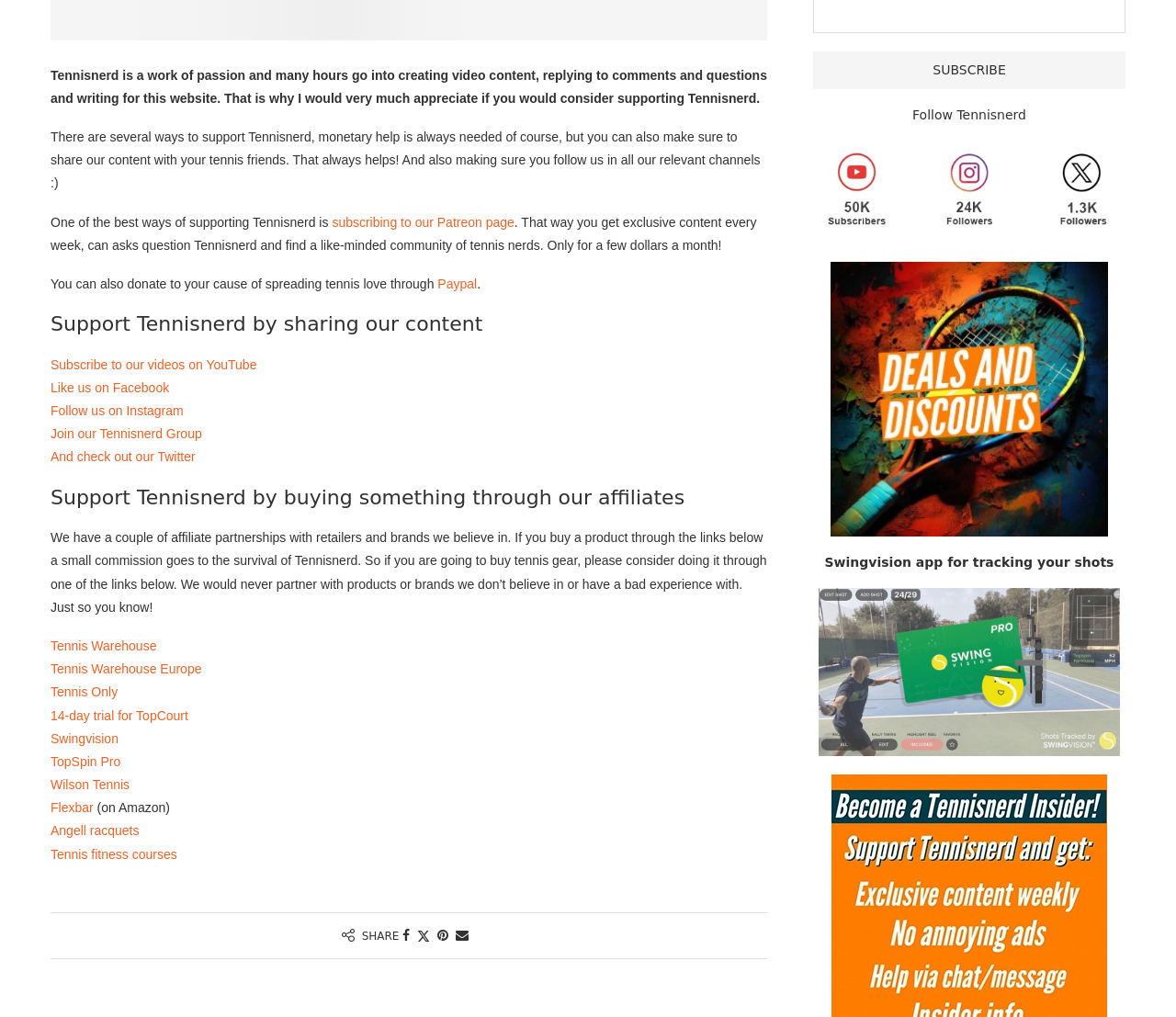Provide the bounding box coordinates of the UI element that matches the description: "Tennis fitness courses".

[0.043, 0.833, 0.151, 0.847]